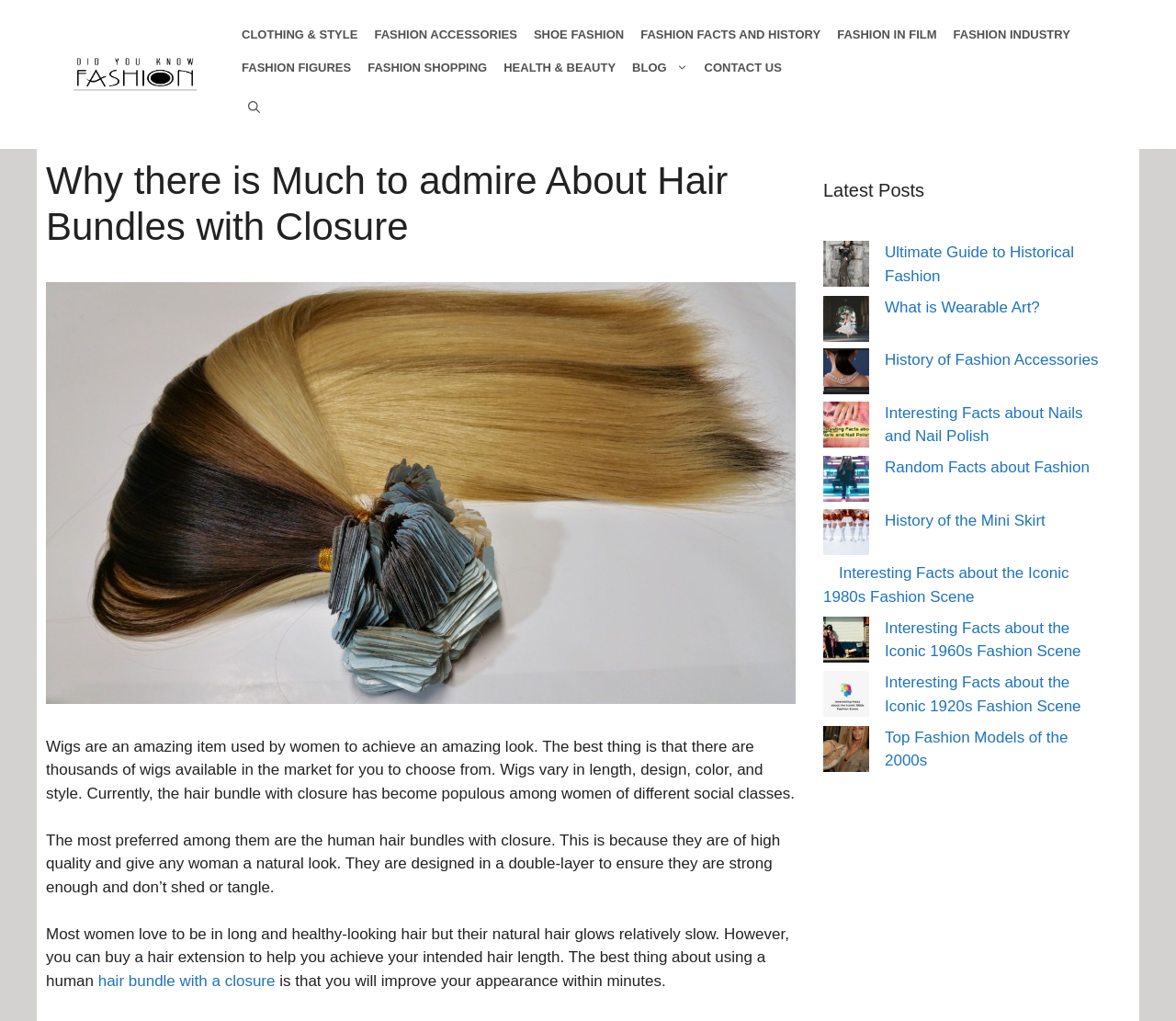Describe all visible elements and their arrangement on the webpage.

This webpage is about fashion, specifically discussing hair bundles with closure. At the top, there is a banner with the site's name, "Did You Know Fashion", accompanied by an image of the logo. Below the banner, there is a navigation menu with various categories, including "CLOTHING & STYLE", "FASHION ACCESSORIES", "SHOE FASHION", and more.

The main content of the page is divided into two sections. On the left, there is a heading "Why there is Much to admire About Hair Bundles with Closure" followed by an image related to the topic. Below the image, there are three paragraphs of text discussing the benefits and features of hair bundles with closure, including their high quality, natural look, and variety in length, design, color, and style. There is also a link to "hair bundle with a closure" within the text.

On the right side of the page, there is a section titled "Latest Posts" with a list of links to various fashion-related articles, including "Ultimate Guide to Historical Fashion", "What is Wearable Art?", "History of Fashion Accessories", and more. Each link is accompanied by a relevant image. The articles seem to cover a range of topics, from historical fashion to fashion accessories and nail polish.

Overall, the webpage appears to be a fashion blog or website, providing information and resources on various fashion-related topics, with a focus on hair bundles with closure.